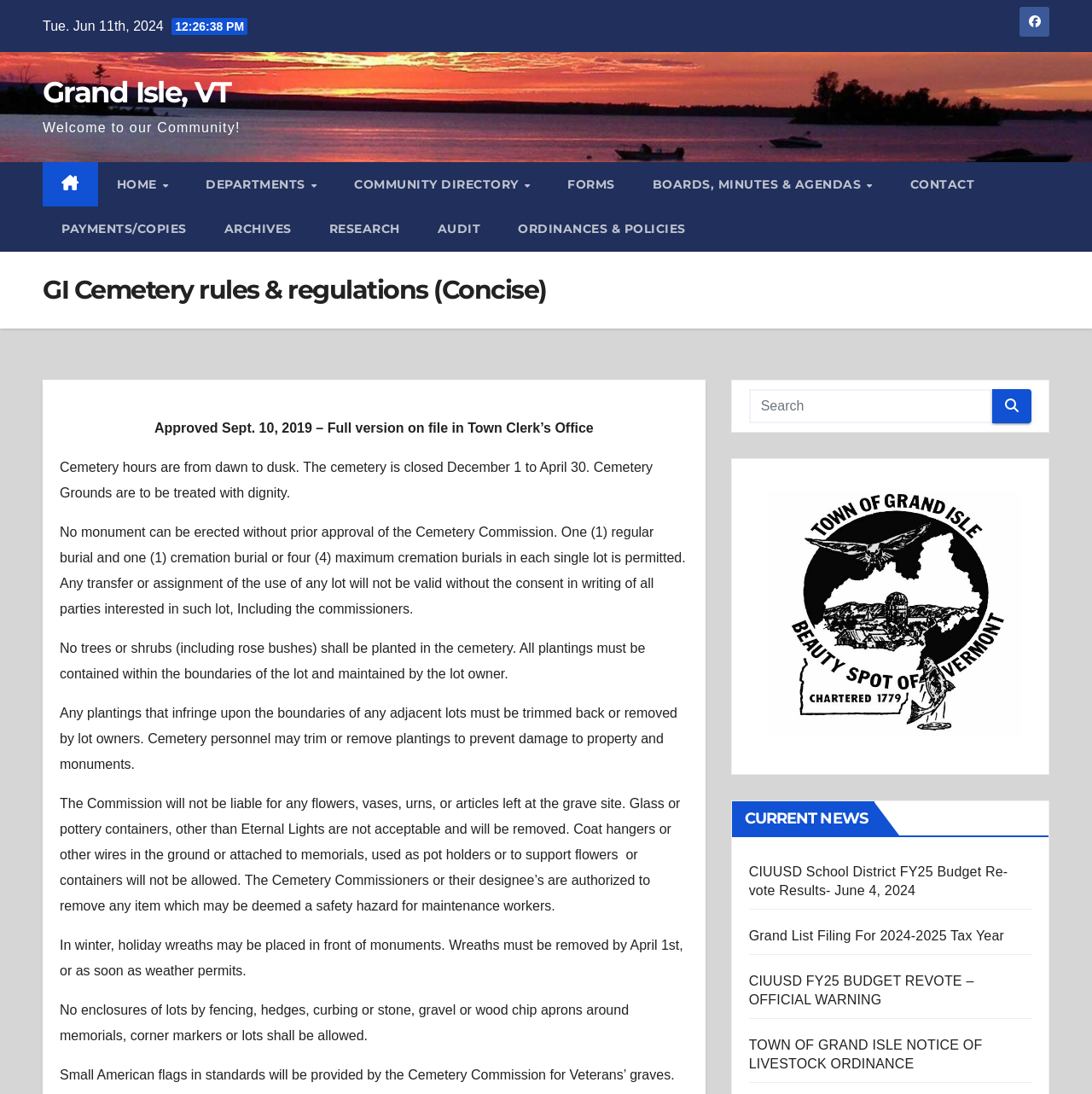Using the format (top-left x, top-left y, bottom-right x, bottom-right y), provide the bounding box coordinates for the described UI element. All values should be floating point numbers between 0 and 1: name="s" placeholder="Search"

[0.686, 0.355, 0.909, 0.387]